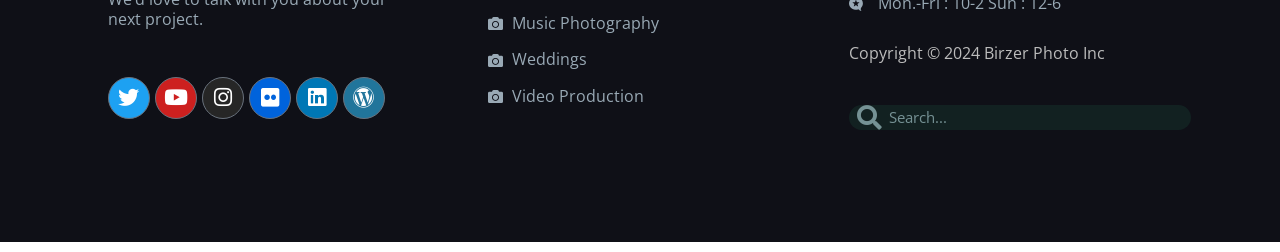Using the information in the image, give a comprehensive answer to the question: 
What social media platforms are listed?

I found the social media platforms listed by looking at the links at the top of the page, which include Twitter, Youtube, Instagram, Flickr, Linkedin, and Wordpress.